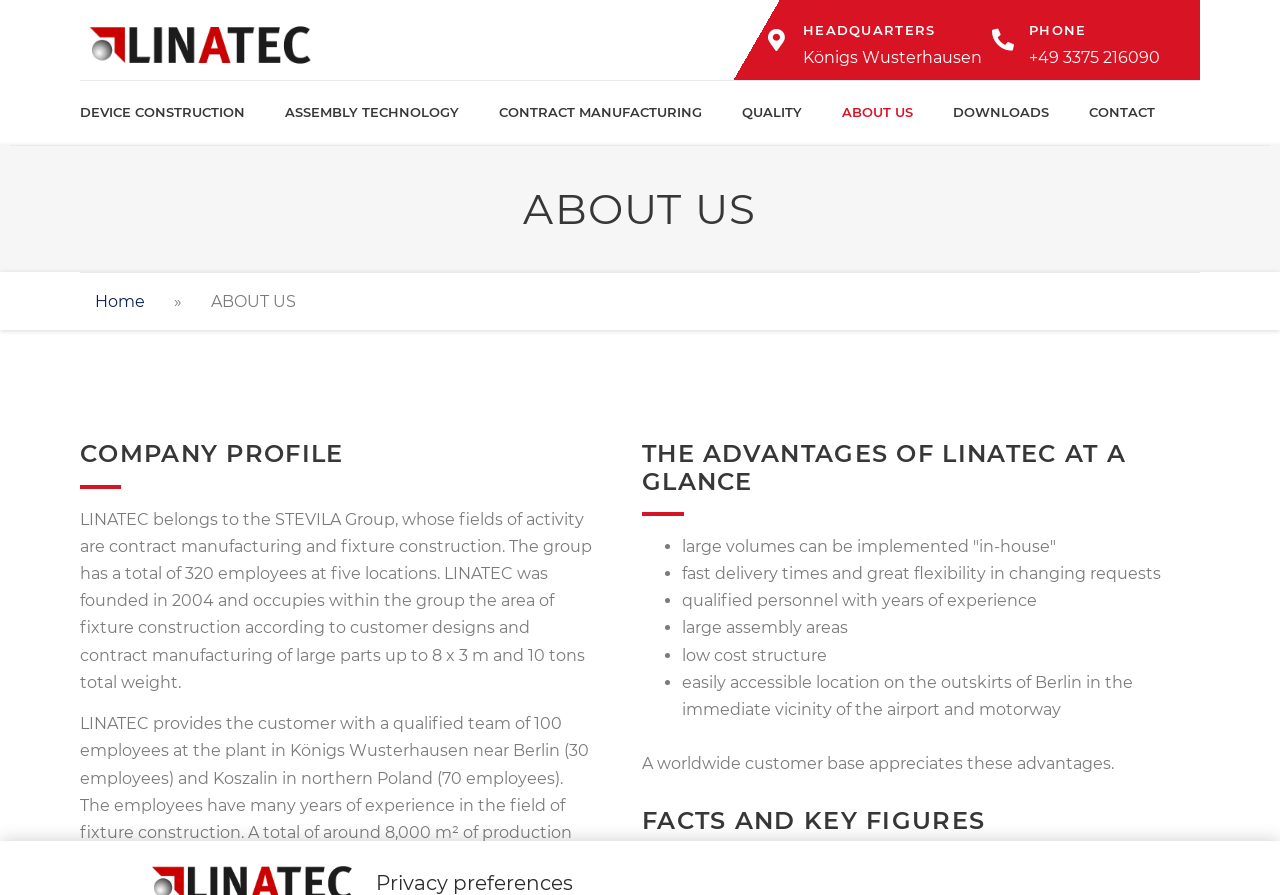Please specify the bounding box coordinates for the clickable region that will help you carry out the instruction: "Call the phone number".

[0.804, 0.054, 0.906, 0.075]